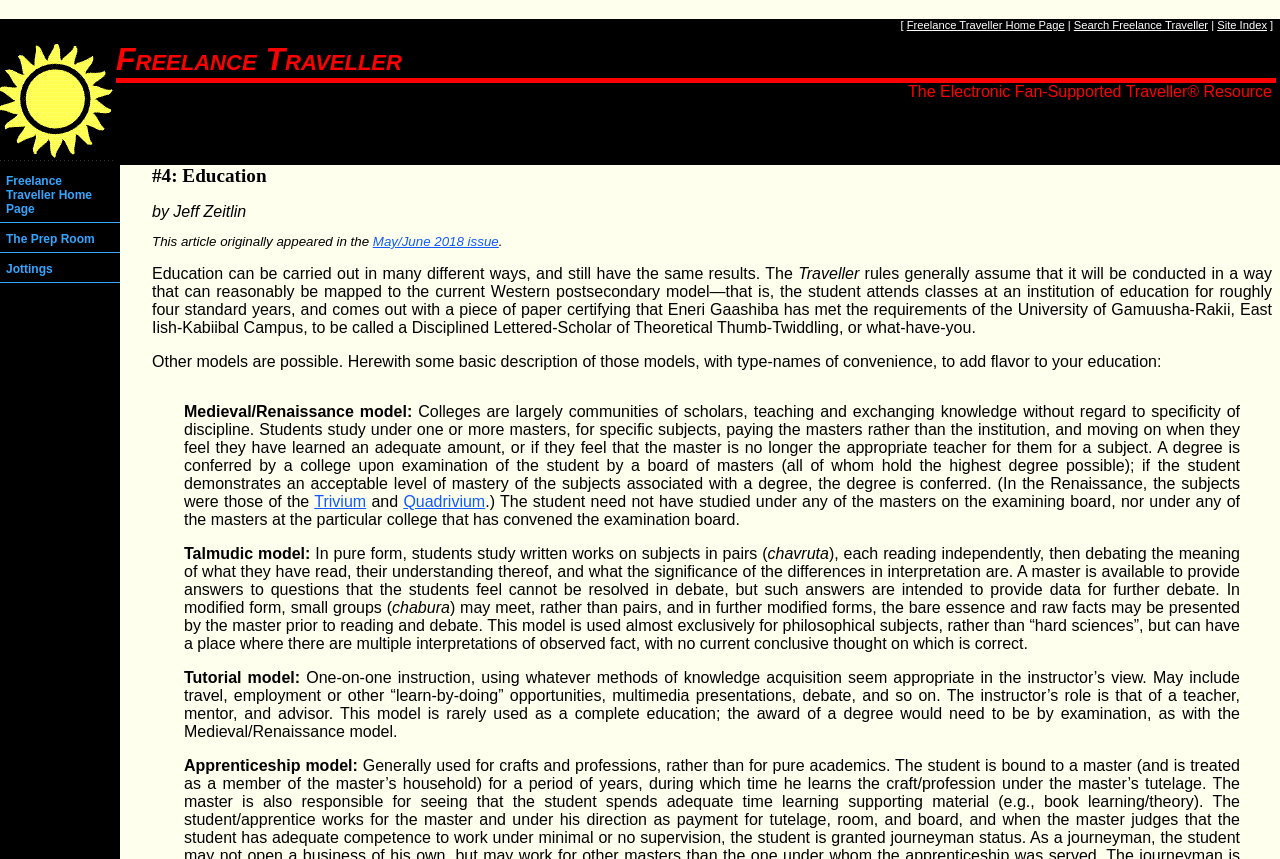Explain the webpage's layout and main content in detail.

The webpage is about an article titled "Jottings - #4: Education" on a website called "Freelance Traveller". At the top of the page, there is a navigation bar with links to the "Freelance Traveller Home Page", "Search Freelance Traveller", and "Site Index". Below the navigation bar, there is a header section with the title "The Electronic Fan-Supported Traveller" and a registered trademark symbol.

On the left side of the page, there is a sidebar with links to the "Freelance Traveller Home Page", "The Prep Room", and "Jottings". The main content of the page is an article titled "#4: Education" by Jeff Zeitlin, which originally appeared in the May/June 2018 issue of a publication. The article discusses different models of education, including the Medieval/Renaissance model, Talmudic model, Tutorial model, and Apprenticeship model.

The article is divided into sections, each describing a different model of education. The sections are formatted as a list, with each item having a term and a description. The descriptions are detailed and provide examples of how each model works. There are also links to related terms, such as "Trivium" and "Quadrivium", which are part of the Medieval/Renaissance model.

Overall, the webpage is a well-structured and informative article about different models of education, with a clear and concise writing style.